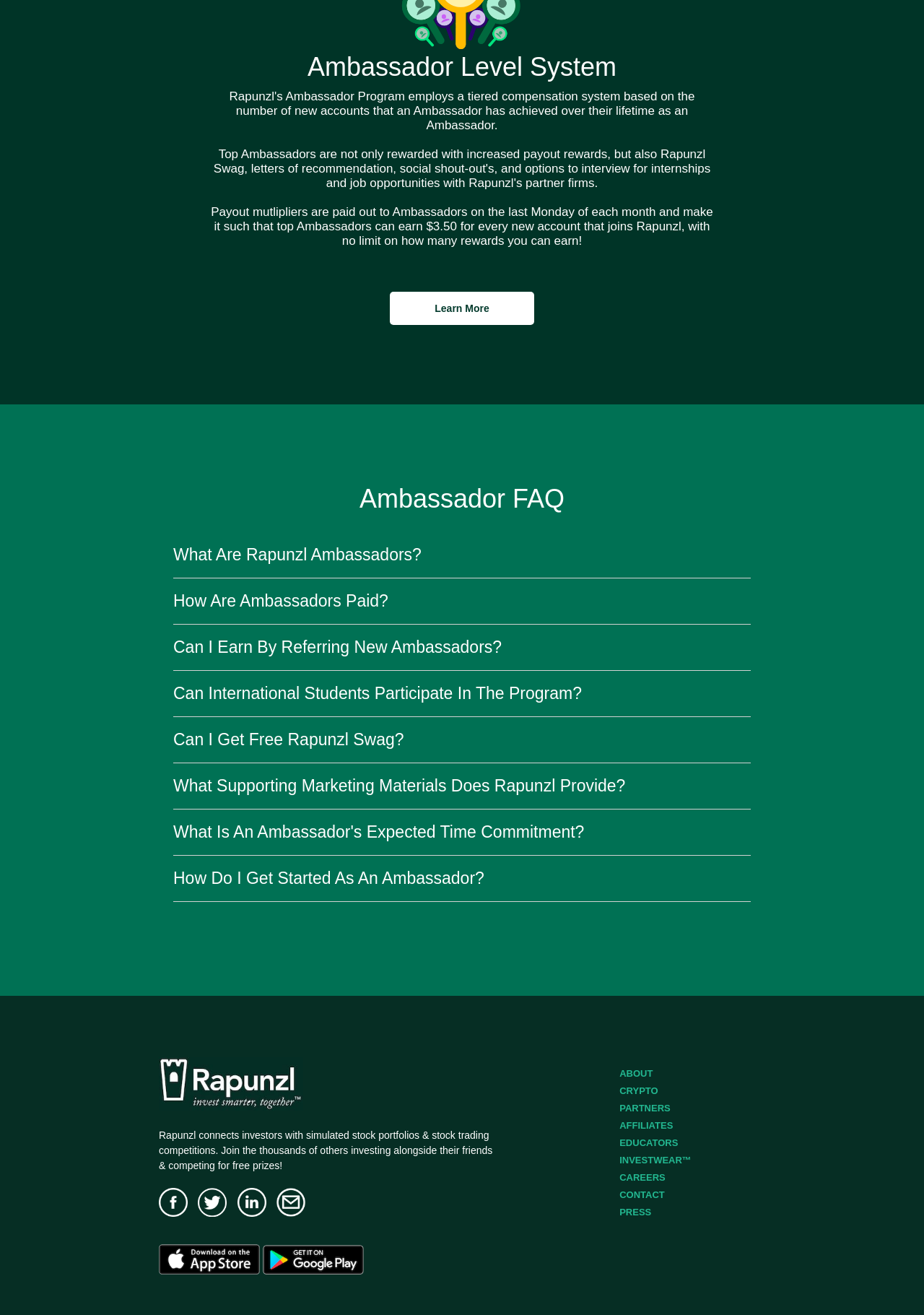Please find the bounding box coordinates of the element that must be clicked to perform the given instruction: "Get started as an Ambassador". The coordinates should be four float numbers from 0 to 1, i.e., [left, top, right, bottom].

[0.188, 0.66, 0.524, 0.675]